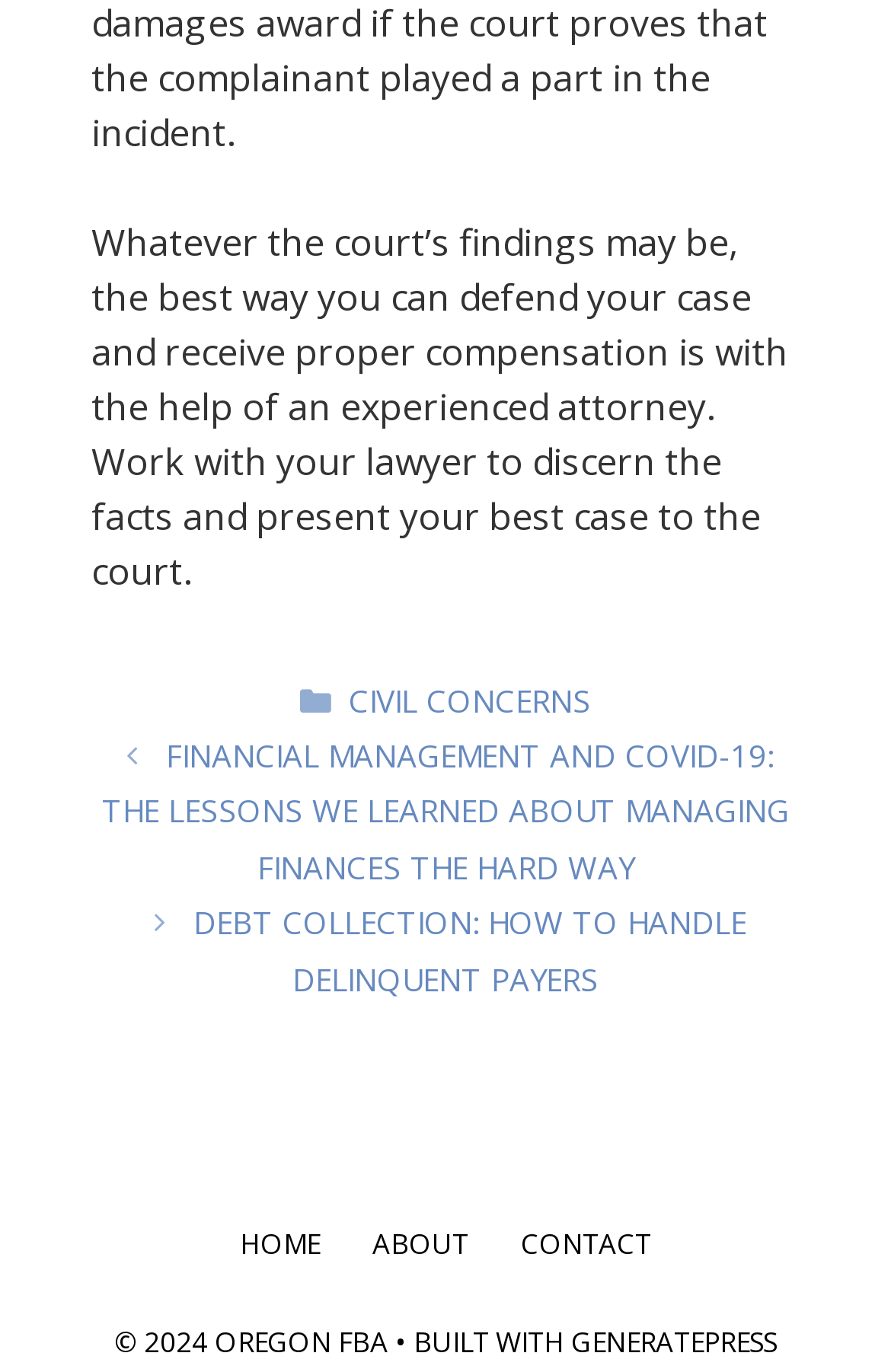How many navigation links are there?
Please answer the question with as much detail as possible using the screenshot.

There are three navigation links: 'HOME', 'ABOUT', and 'CONTACT', which are located at the bottom of the webpage.